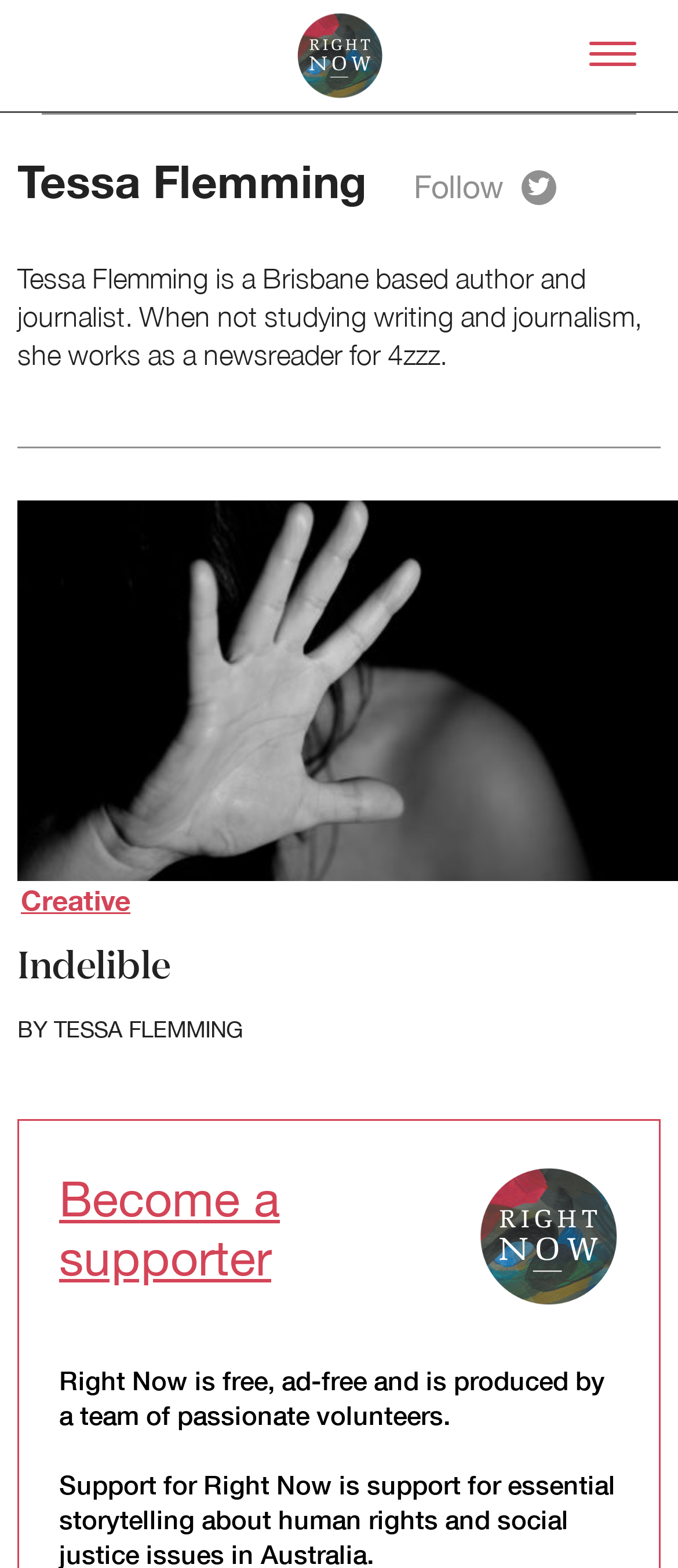What is the purpose of the search box?
Based on the image, answer the question with as much detail as possible.

I inferred the purpose of the search box by looking at its location on the webpage and the text 'Search for:' next to it, which suggests that it is used to search for content on the webpage.